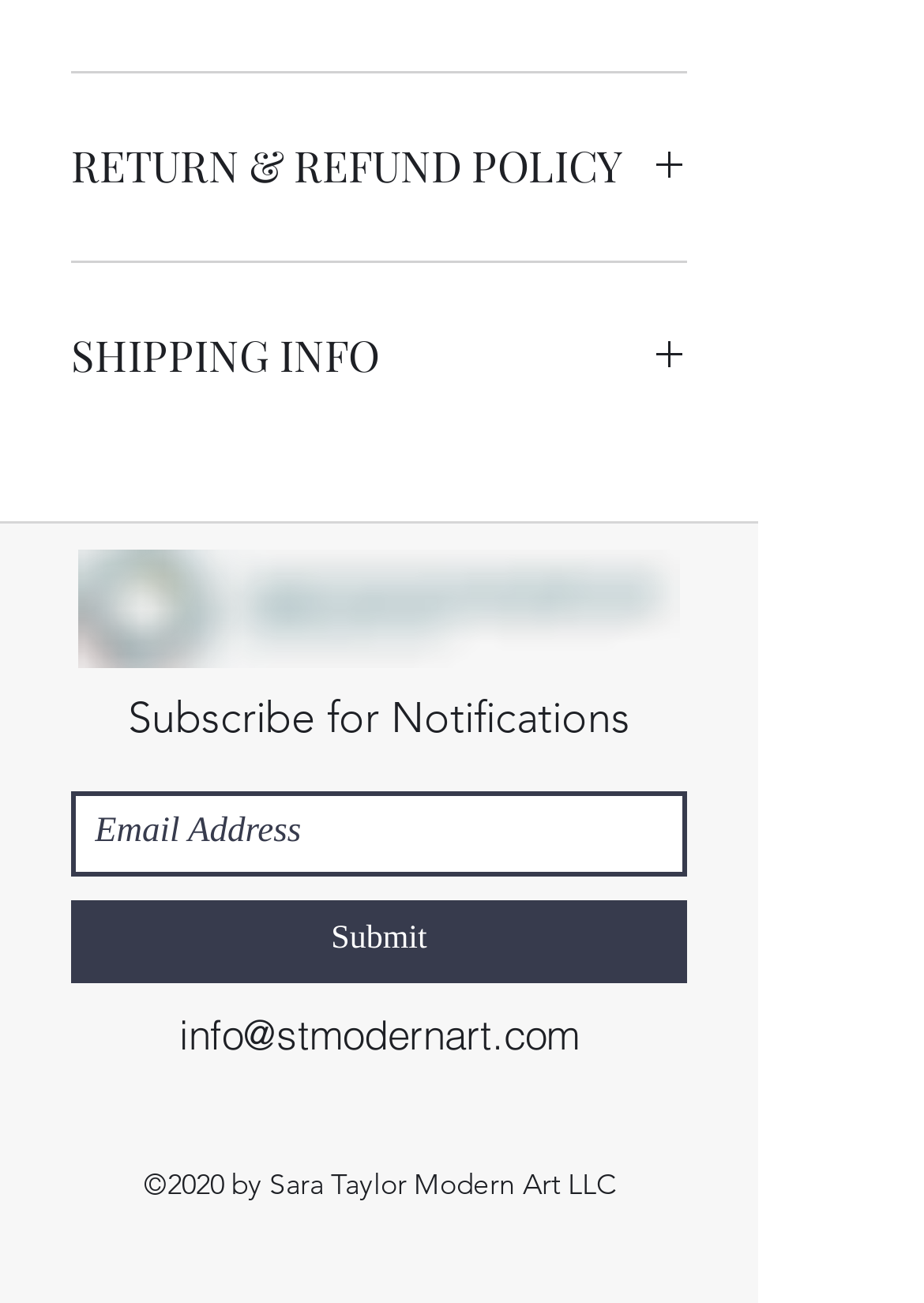Answer briefly with one word or phrase:
What is the text on the button above the slideshow region?

RETURN & REFUND POLICY